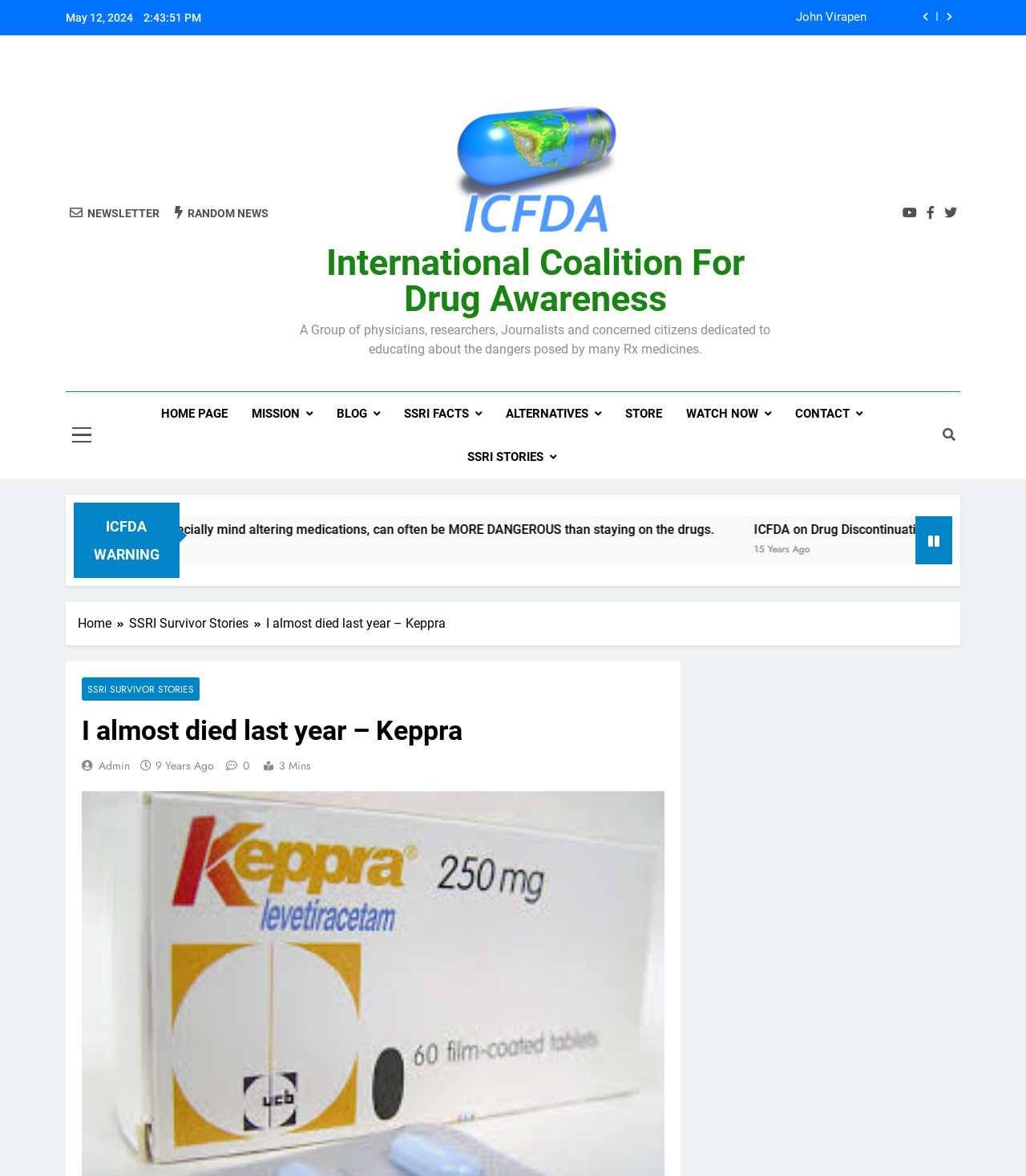Please identify the bounding box coordinates of the area that needs to be clicked to follow this instruction: "Read the SSRI survivor stories".

[0.444, 0.37, 0.554, 0.407]